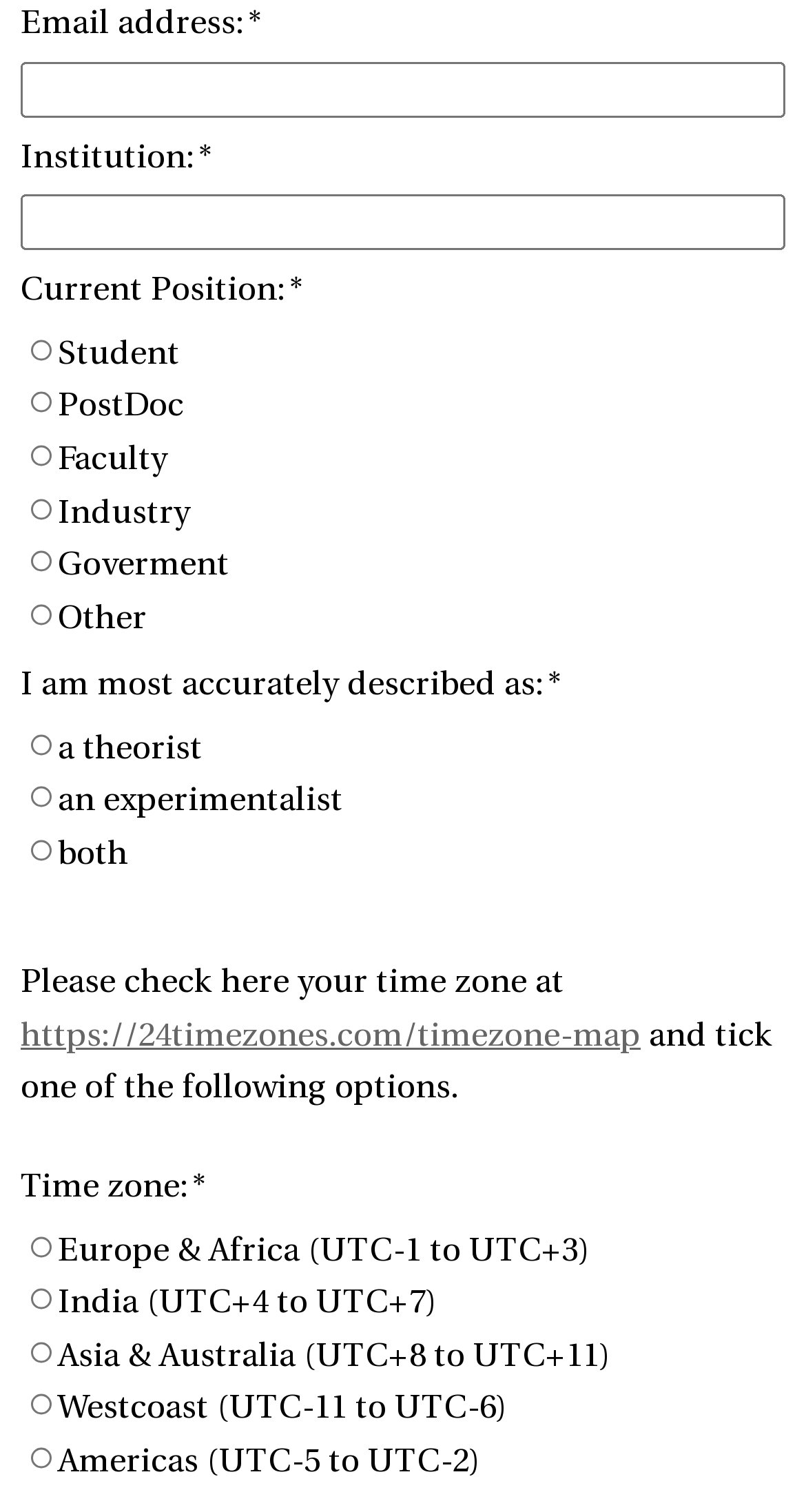Please determine the bounding box coordinates for the UI element described here. Use the format (top-left x, top-left y, bottom-right x, bottom-right y) with values bounded between 0 and 1: name="values[Institution]" title="Institution:"

[0.026, 0.129, 0.974, 0.166]